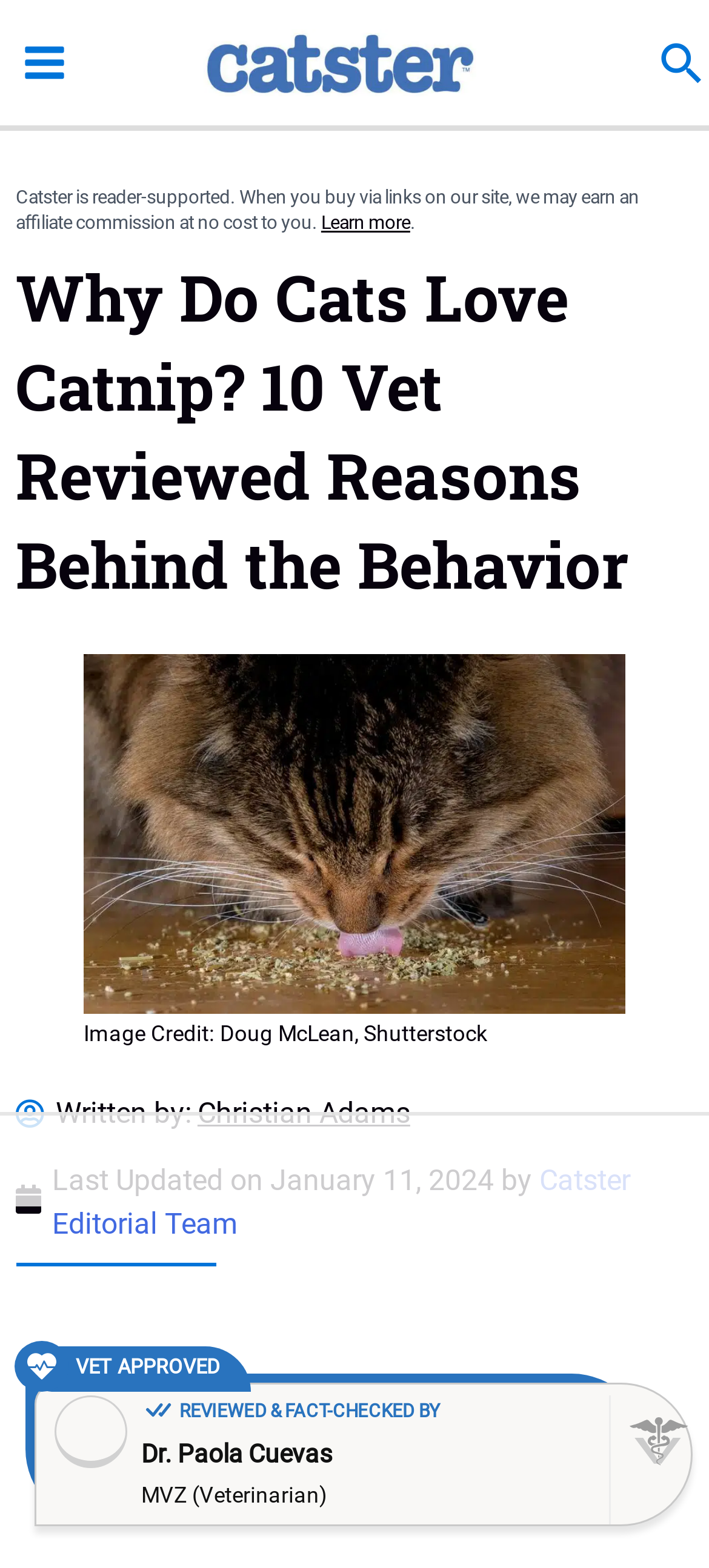Construct a thorough caption encompassing all aspects of the webpage.

This webpage is about catnip and its effects on cats. At the top left, there is a main menu button with an accompanying image. Next to it, there is a link to the website "Catster" with its logo. On the top right, there is a search icon link. Below the menu and logo, there is a notice stating that the website is reader-supported and may earn affiliate commissions.

The main content of the webpage starts with a heading that asks "Why Do Cats Love Catnip?" followed by a subheading that mentions 10 vet-reviewed reasons behind the behavior. Below the heading, there is a large image of a cat eating catnip, credited to Doug McLean from Shutterstock. The image is accompanied by a caption and a link to the author, Christian Adams.

Further down, there is a section with information about the last update of the article, including the date and the editorial team. This section is marked with a "VET APPROVED" badge and features an image of Dr. Paola Cuevas, the veterinarian who reviewed and fact-checked the article.

The webpage also contains an advertisement iframe in the middle, which takes up a small portion of the screen. There are a total of 7 images on the page, including the logo, icons, and the main image of the cat.